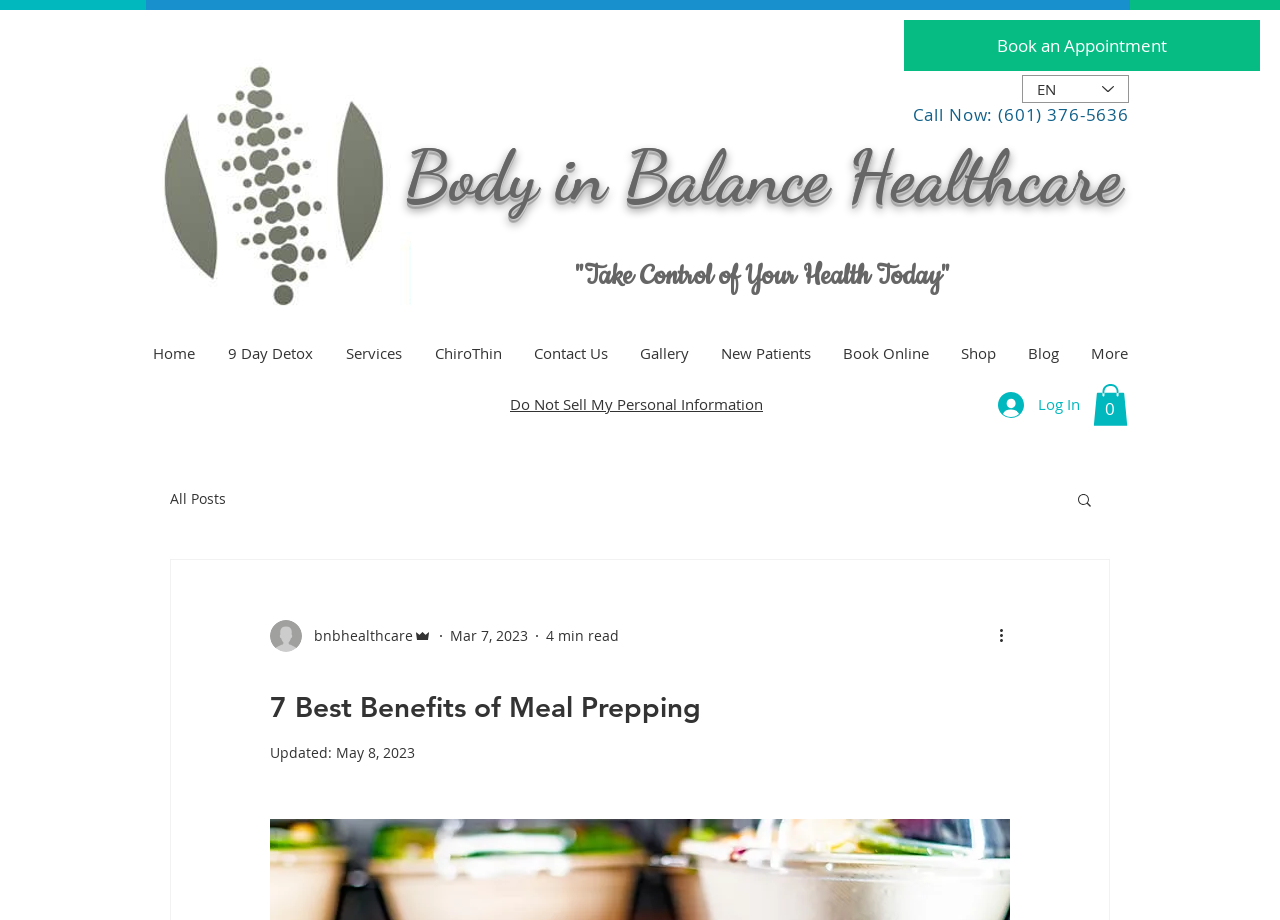Please find the main title text of this webpage.

7 Best Benefits of Meal Prepping